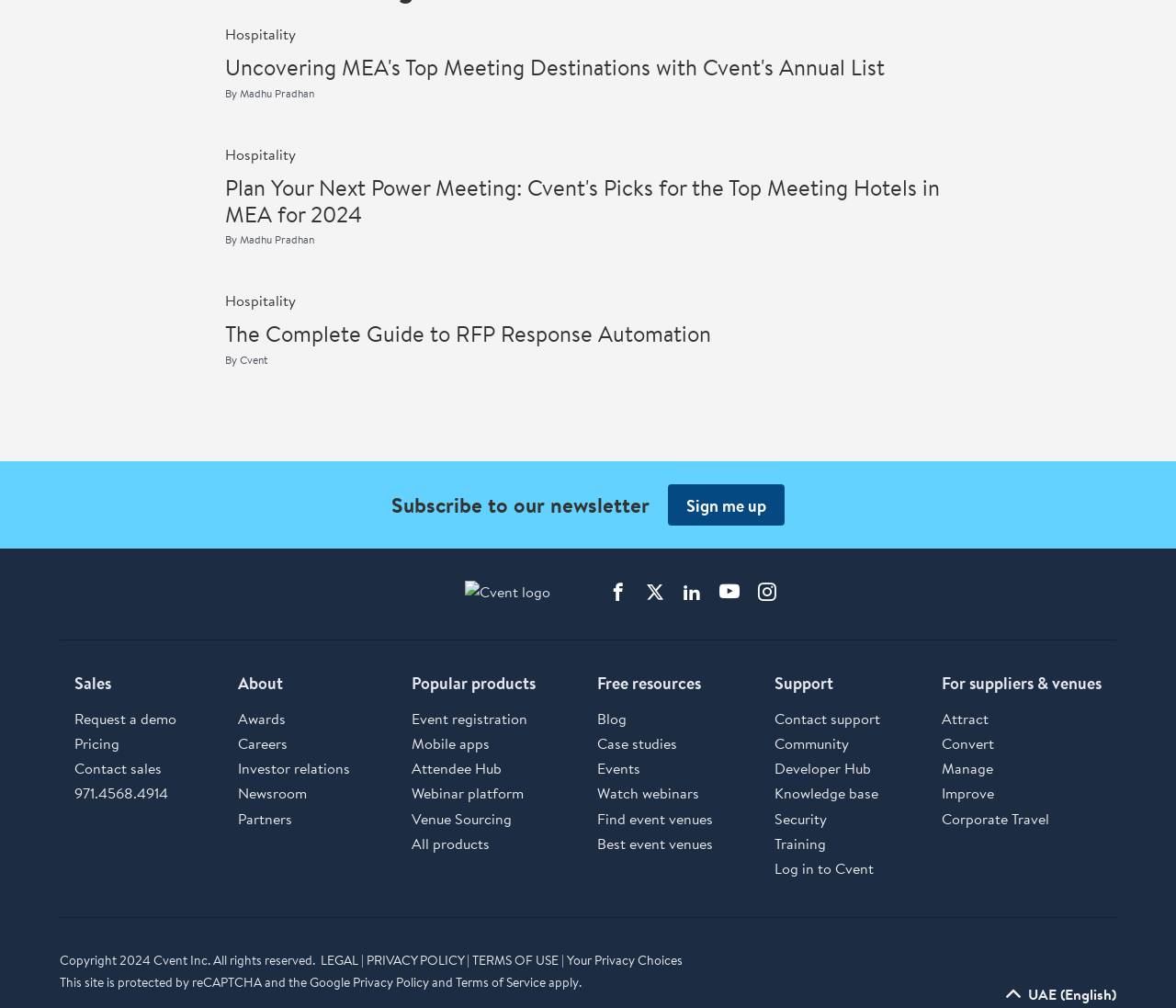What is the purpose of the 'Subscribe to our newsletter' section?
Please answer using one word or phrase, based on the screenshot.

To subscribe to newsletter